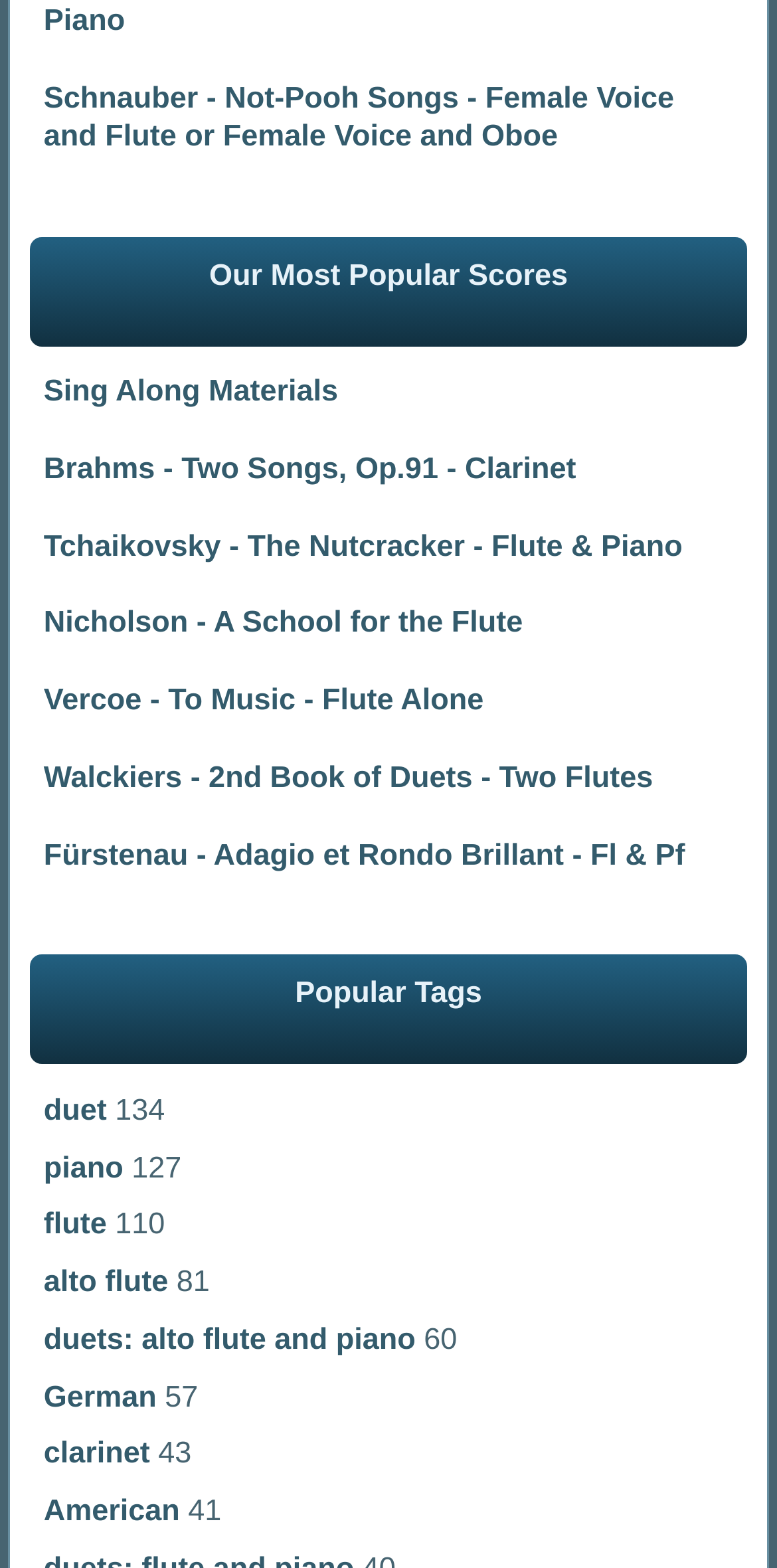Provide a brief response using a word or short phrase to this question:
What is the second most popular instrument?

piano